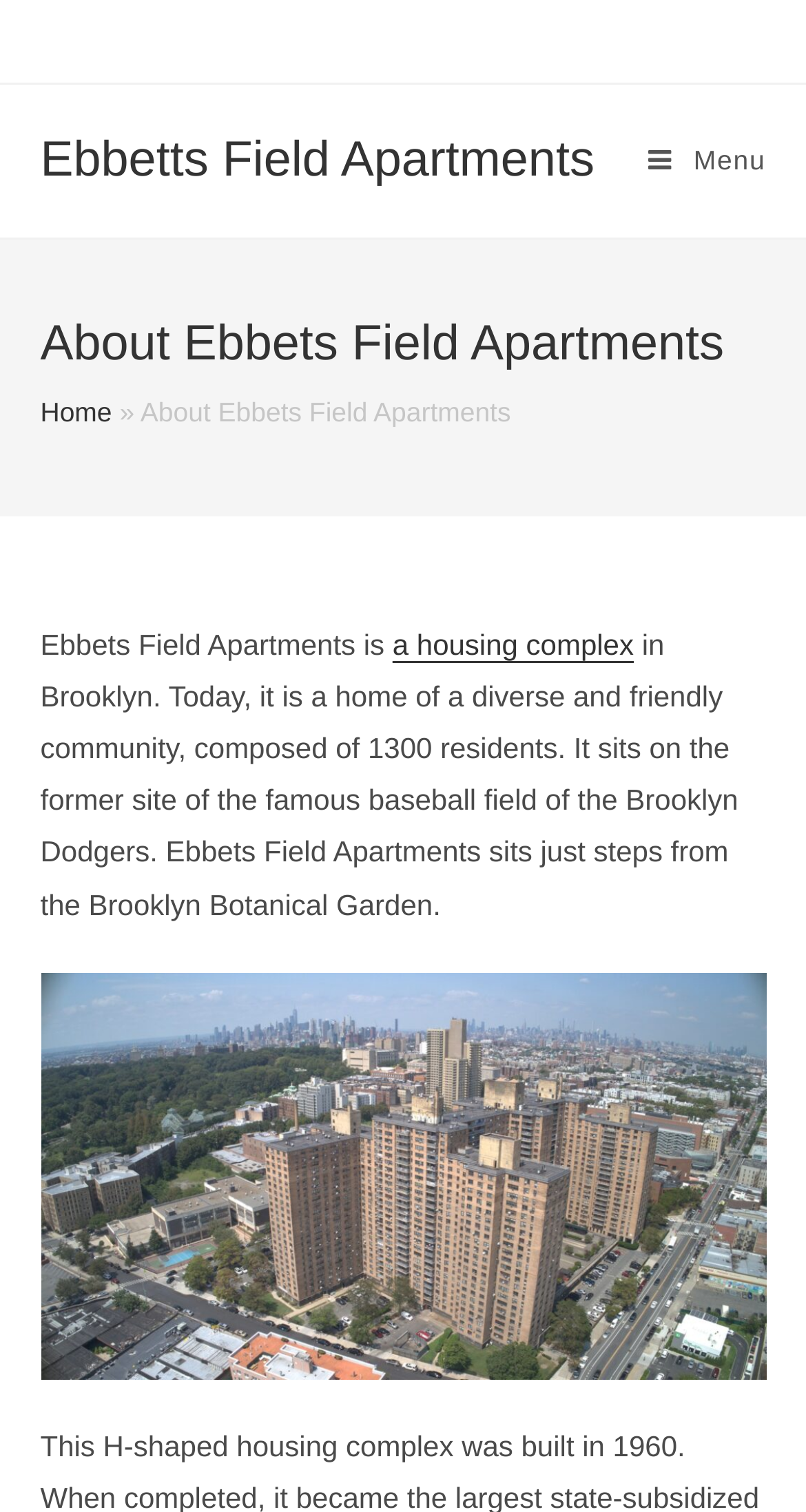What was the former site of Ebbets Field Apartments?
Please answer the question as detailed as possible.

The answer can be found in the paragraph of text that describes Ebbets Field Apartments, which states 'It sits on the former site of the famous baseball field of the Brooklyn Dodgers.'